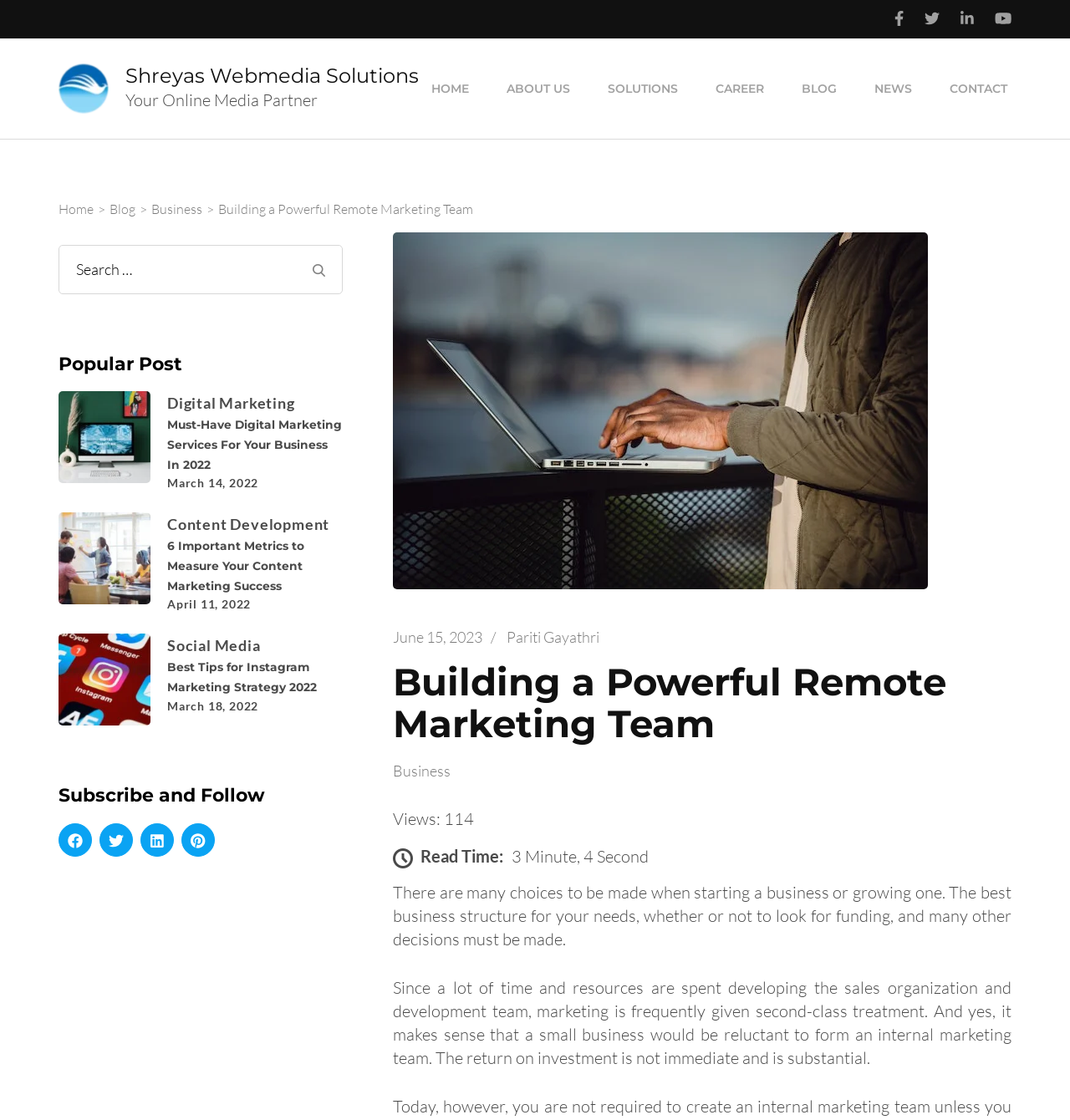Please extract the webpage's main title and generate its text content.

Building a Powerful Remote Marketing Team